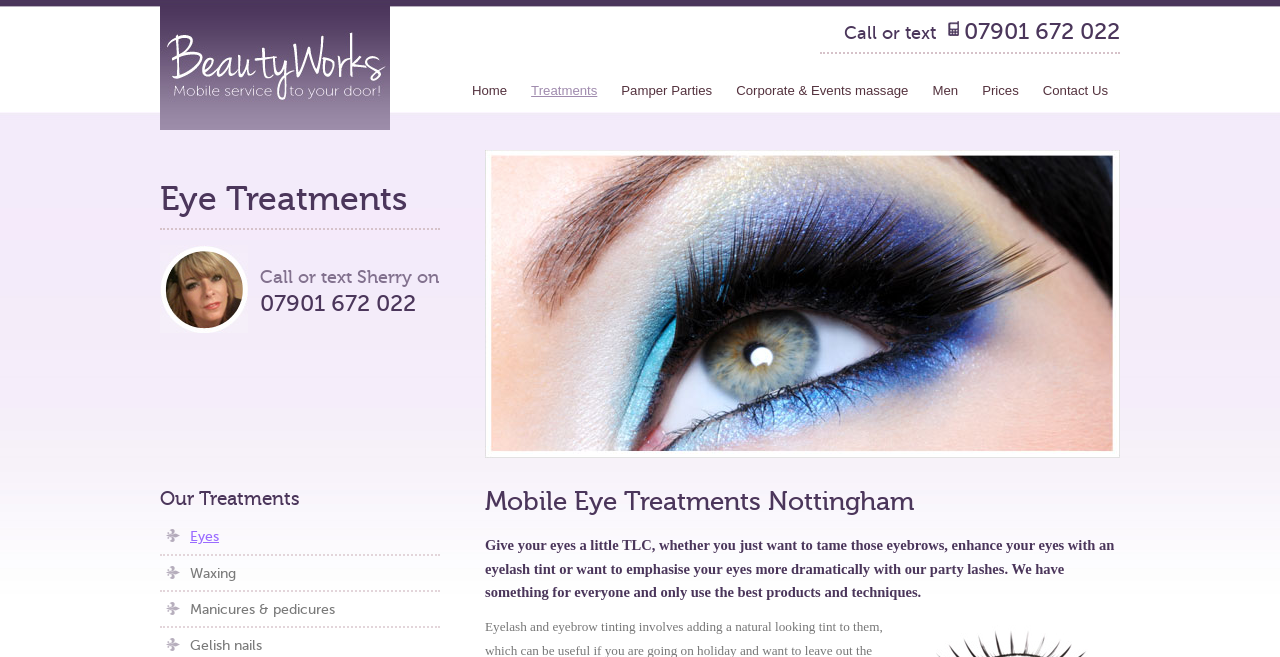Produce an elaborate caption capturing the essence of the webpage.

The webpage is about Mobile Beauty Works, a mobile beauty service provider, specifically highlighting their mobile eye treatments in Nottingham. 

At the top left corner, there is a logo of Mobile Beauty Works. Next to the logo, there is a call-to-action text "Call or text" with a phone number "07901 672 022" on the right side. 

Below the logo, there is a navigation menu with links to different sections of the website, including "Home", "Treatments", "Pamper Parties", "Corporate & Events massage", "Men", "Prices", and "Contact Us". 

On the right side of the navigation menu, there is a large image showcasing their eye treatments. 

Below the image, there is a section with a heading "Our Treatments" and a subheading "Mobile Eye Treatments Nottingham". This section describes the mobile eye treatments they offer, stating that they provide various services to enhance one's eyes, including eyebrow taming, eyelash tinting, and party lashes. 

On the left side of this section, there are links to specific treatment options, including "Eyes", "Waxing", and "Manicures & pedicures".